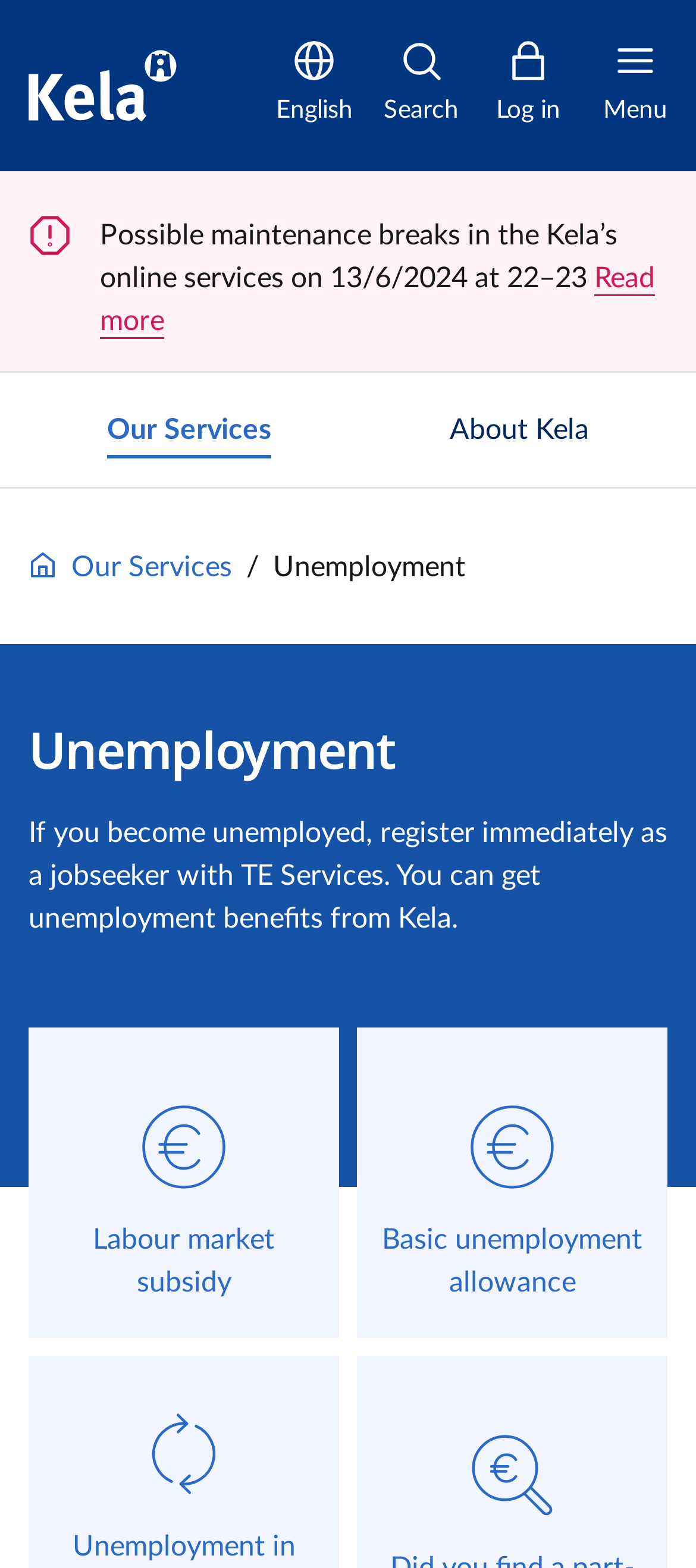Please find the bounding box coordinates of the clickable region needed to complete the following instruction: "go to front page". The bounding box coordinates must consist of four float numbers between 0 and 1, i.e., [left, top, right, bottom].

[0.041, 0.027, 0.254, 0.082]